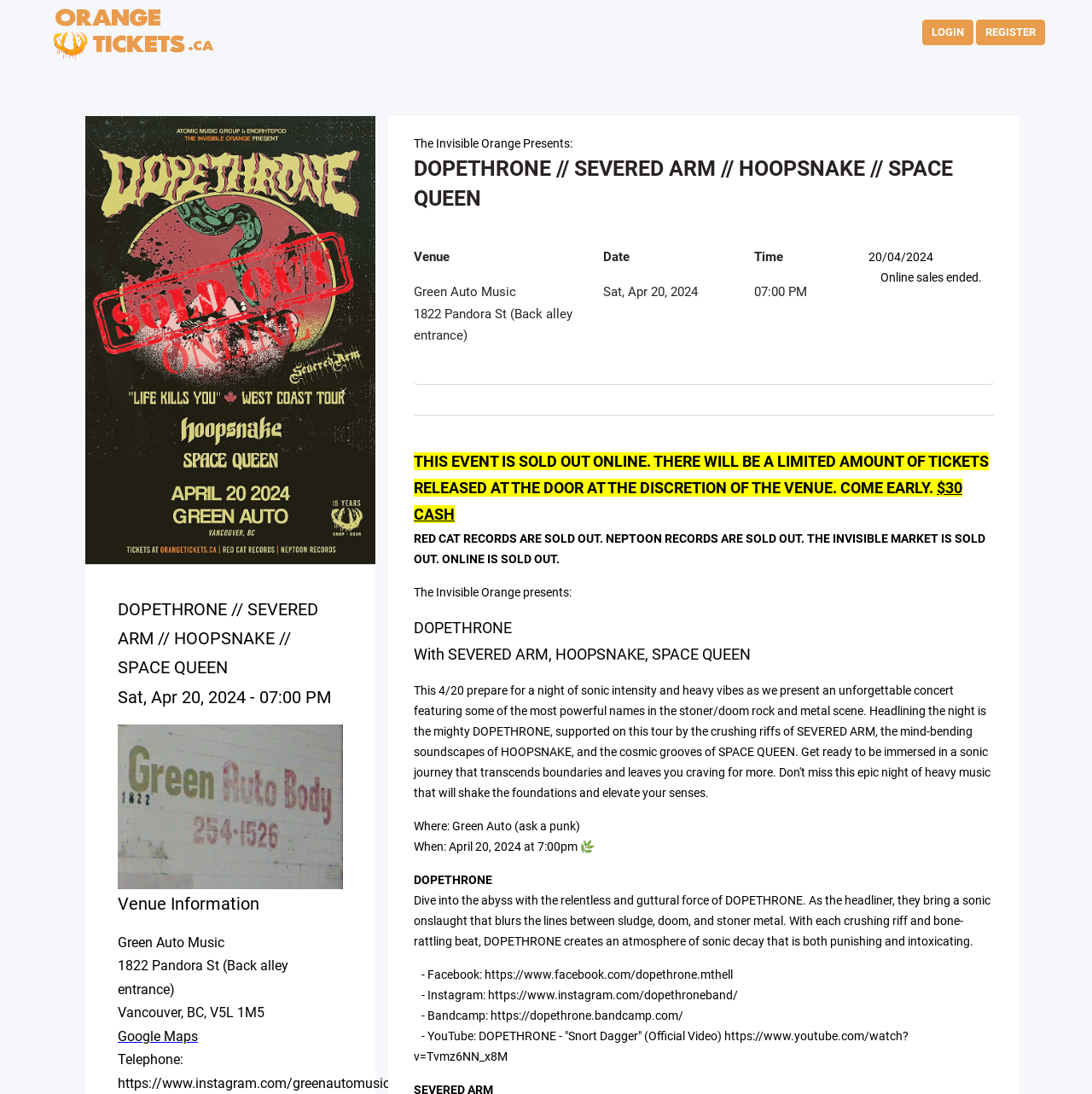Determine the bounding box for the HTML element described here: "alt="Invisible Orange logo"". The coordinates should be given as [left, top, right, bottom] with each number being a float between 0 and 1.

[0.043, 0.022, 0.199, 0.035]